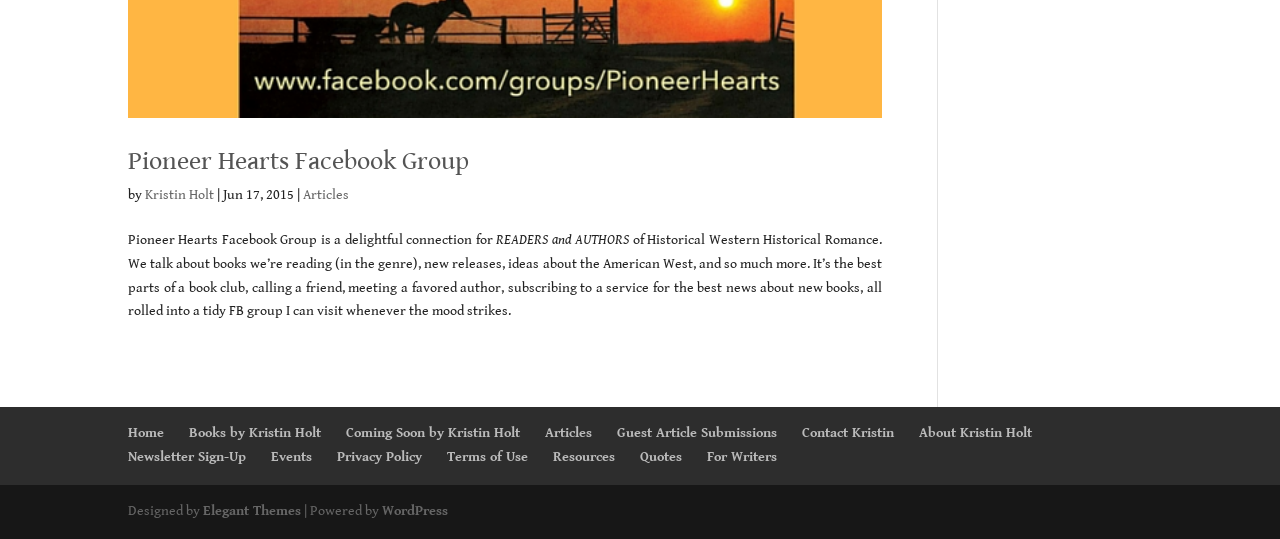Who is the author of the books mentioned?
Please respond to the question with a detailed and well-explained answer.

The author's name is mentioned in the text as 'Kristin Holt', and there are also links to 'Books by Kristin Holt' and 'Coming Soon by Kristin Holt' in the navigation menu.